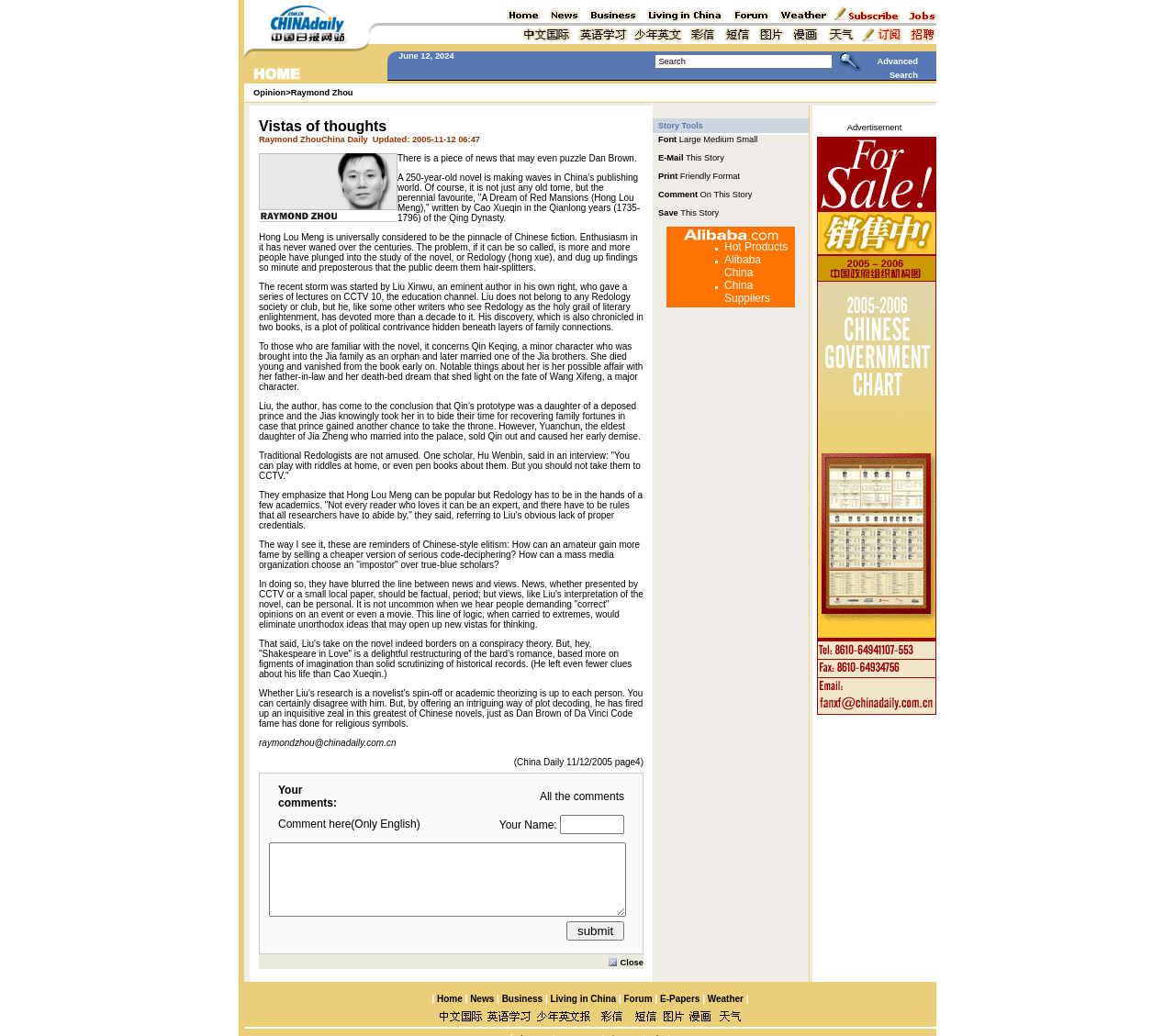Provide a brief response to the question below using one word or phrase:
How many tables are on the webpage?

3